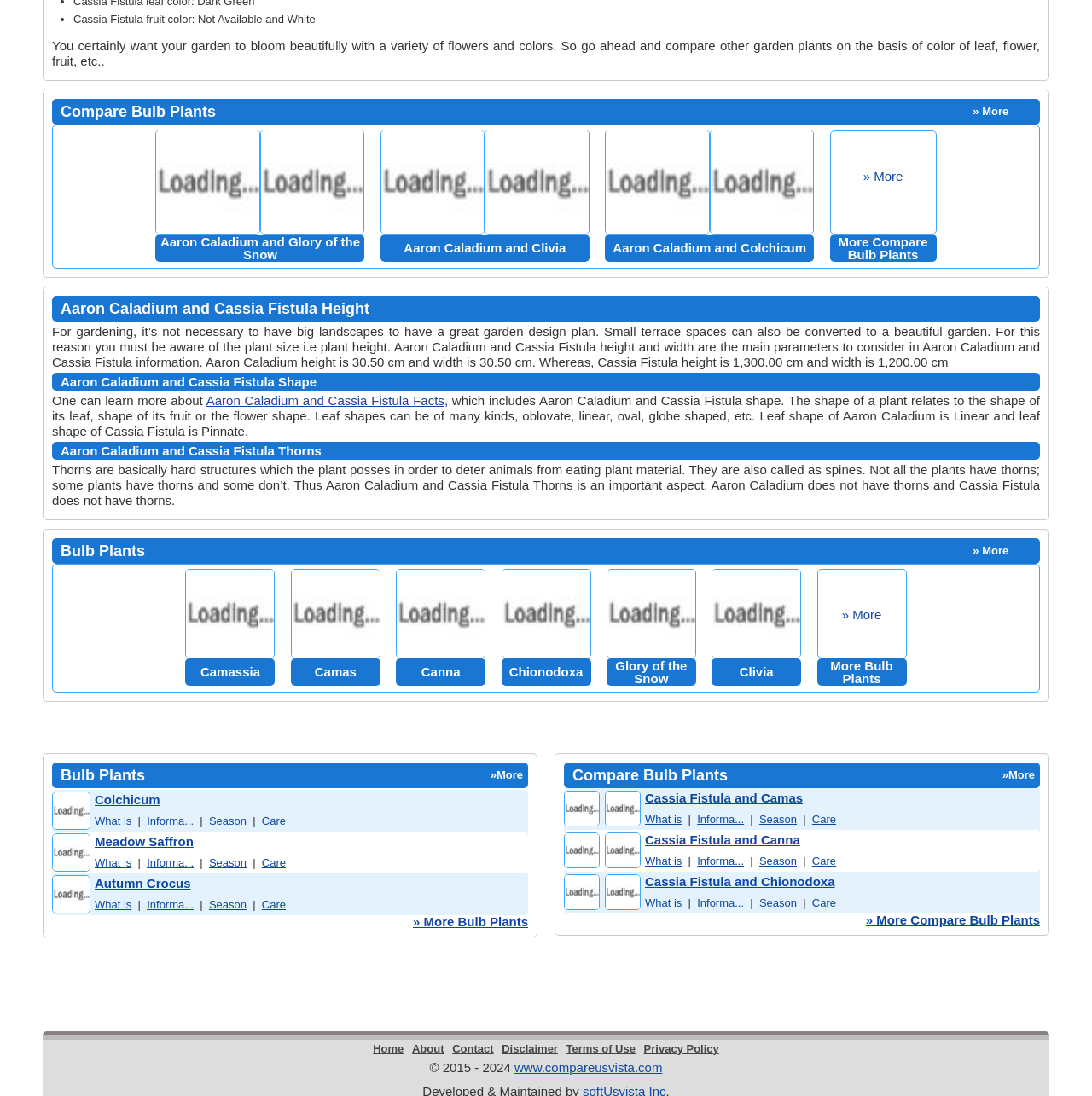What is the purpose of comparing garden plants?
Refer to the image and provide a one-word or short phrase answer.

To have a great garden design plan